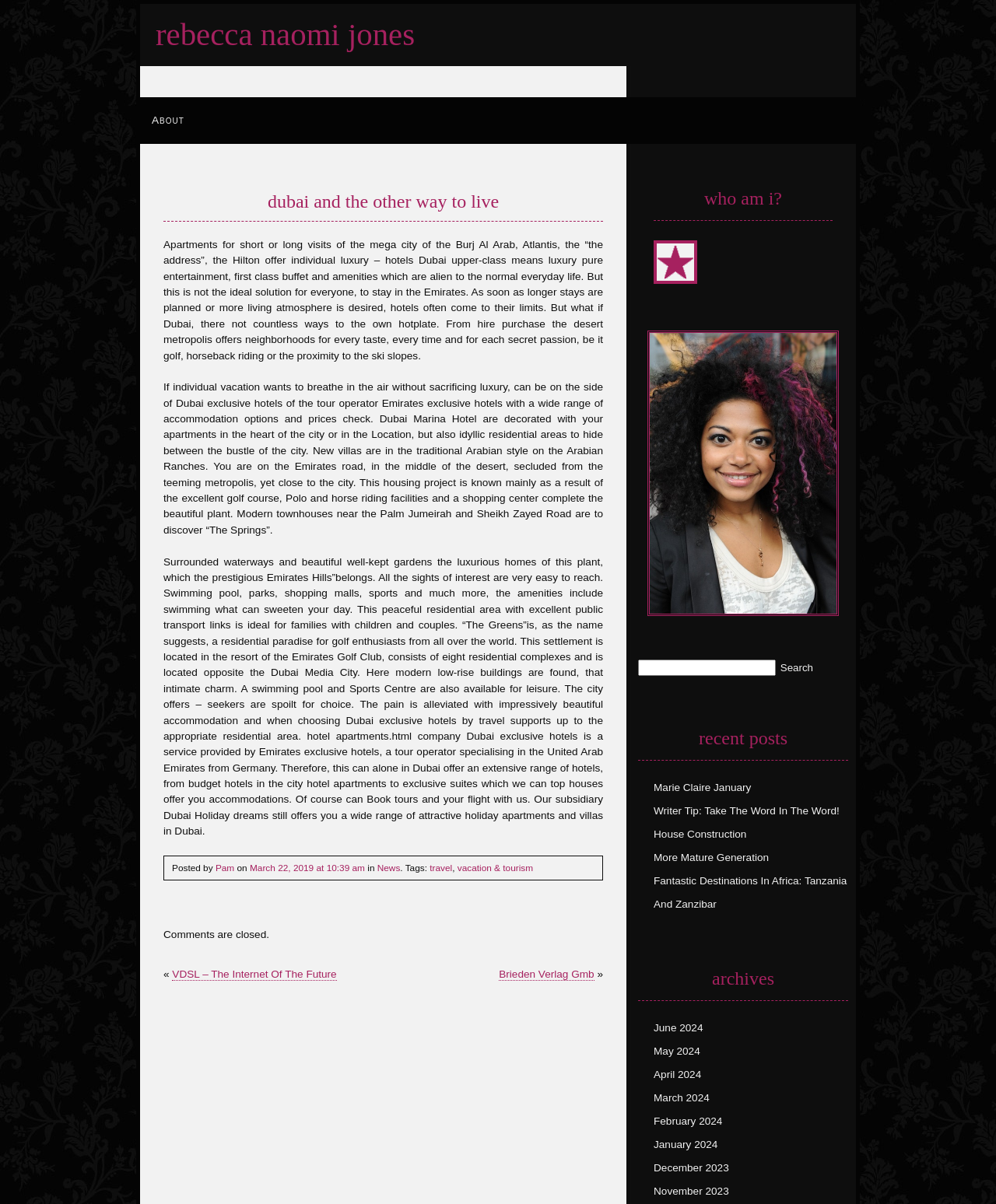Using the elements shown in the image, answer the question comprehensively: What type of accommodations are mentioned in the article?

The static text elements mention 'hotels', 'apartments', and 'villas' as options for accommodations in Dubai, indicating that these are the types of accommodations mentioned in the article.